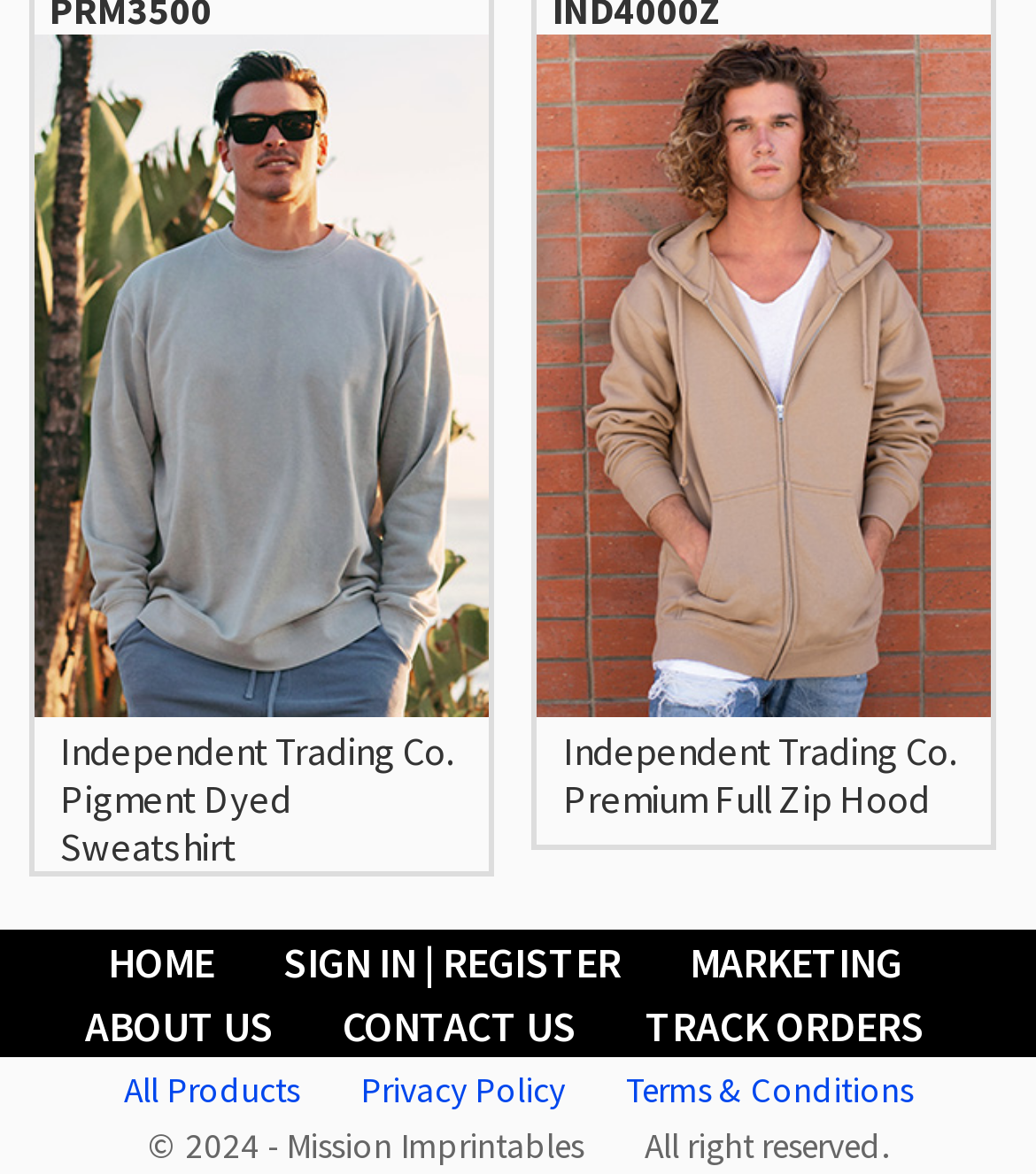Can you find the bounding box coordinates for the element that needs to be clicked to execute this instruction: "contact us"? The coordinates should be given as four float numbers between 0 and 1, i.e., [left, top, right, bottom].

[0.305, 0.846, 0.582, 0.9]